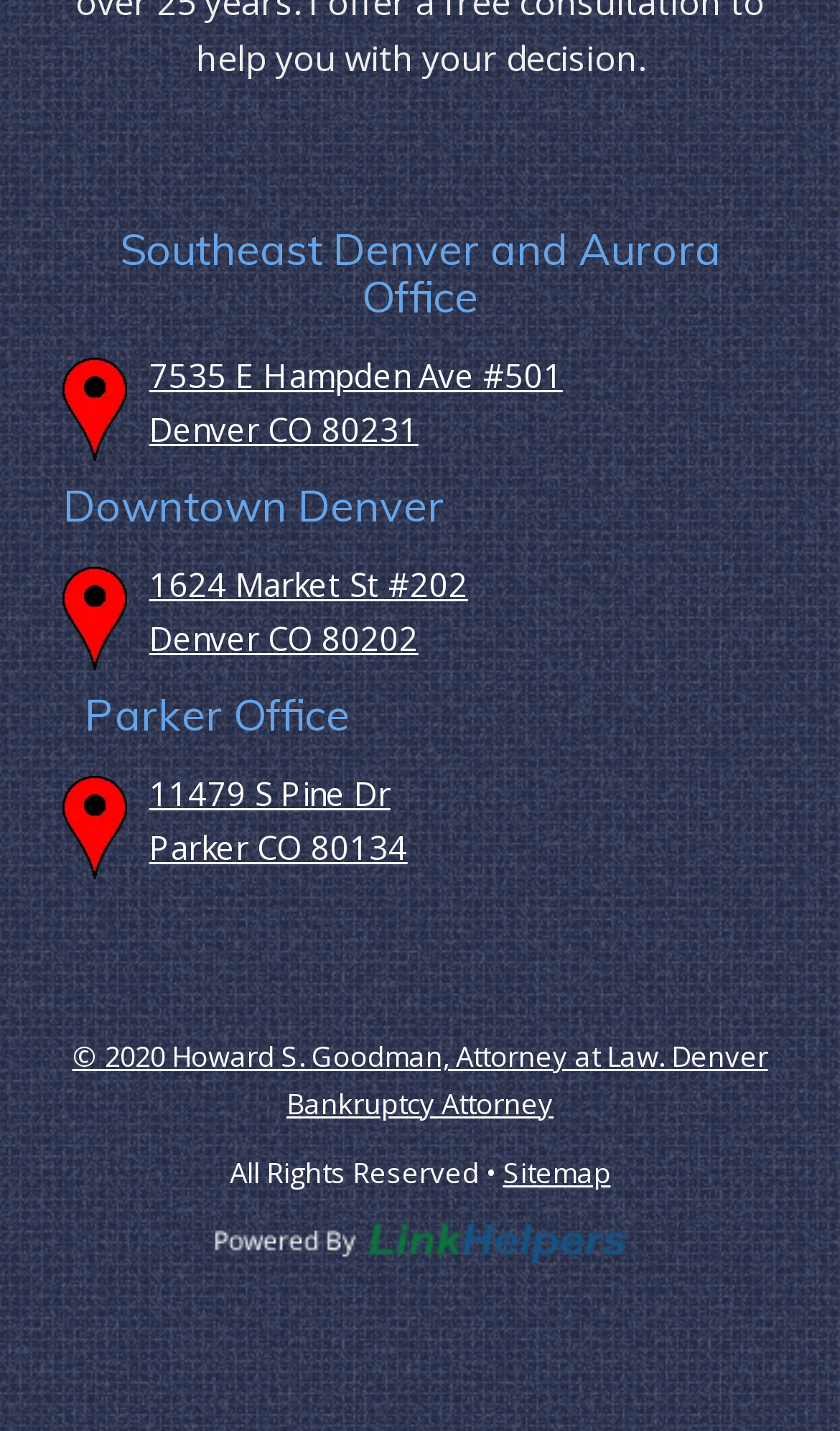Pinpoint the bounding box coordinates for the area that should be clicked to perform the following instruction: "Check Sitemap".

[0.599, 0.806, 0.727, 0.833]